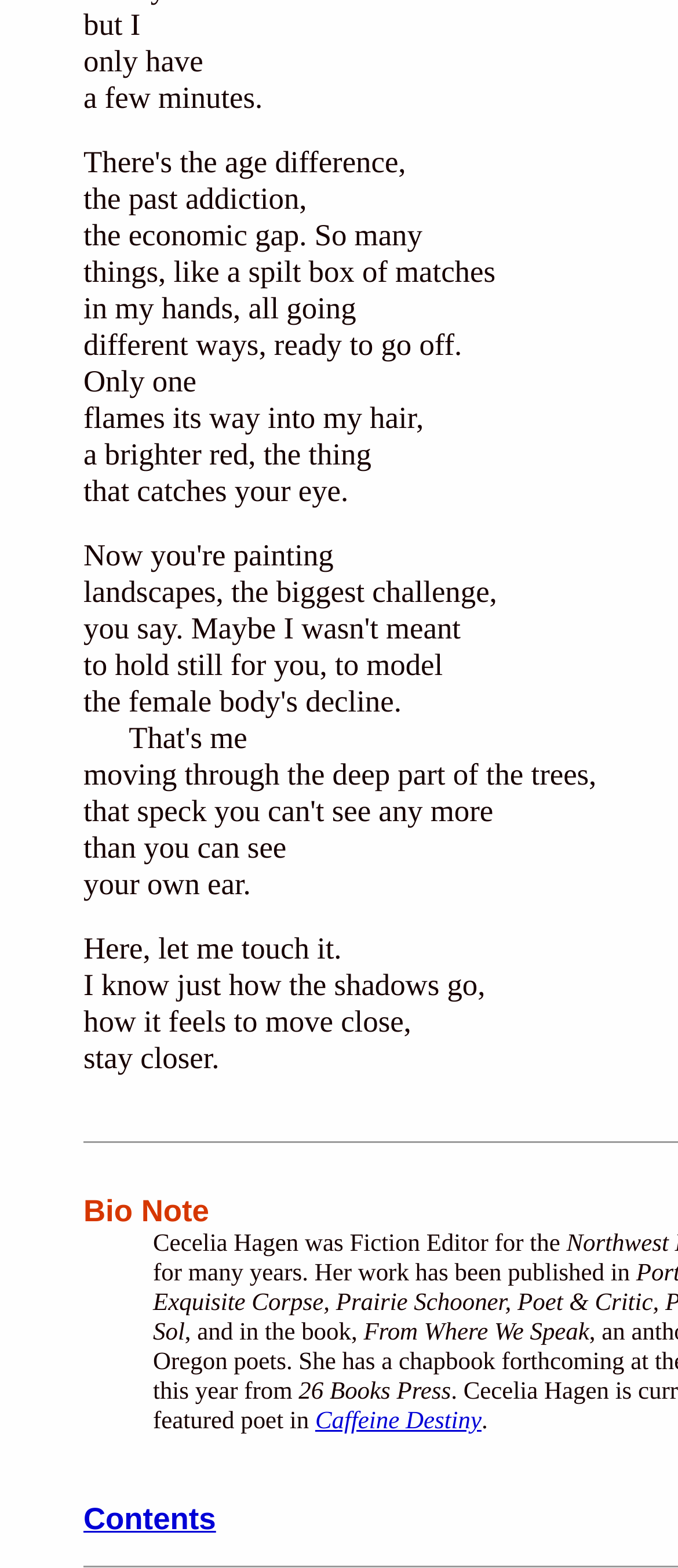What is the name of the book published by 26 Books Press?
Please provide a comprehensive answer based on the details in the screenshot.

In the bio note section, it is mentioned that Cecelia Hagen's work has been published in the book 'From Where We Speak' by 26 Books Press, indicating that this is the name of the book.